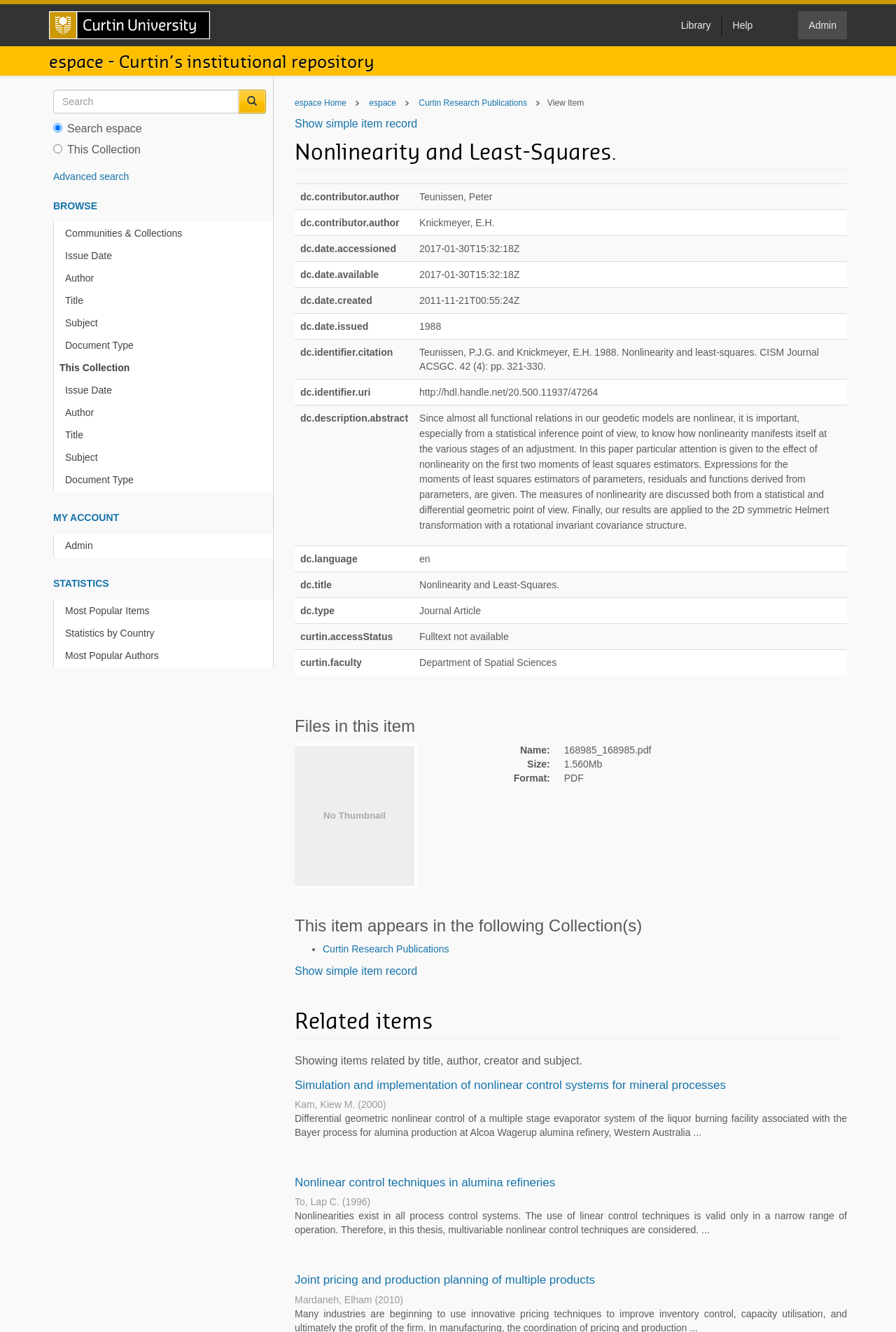What is the publication date of the article?
Using the image as a reference, answer with just one word or a short phrase.

1988